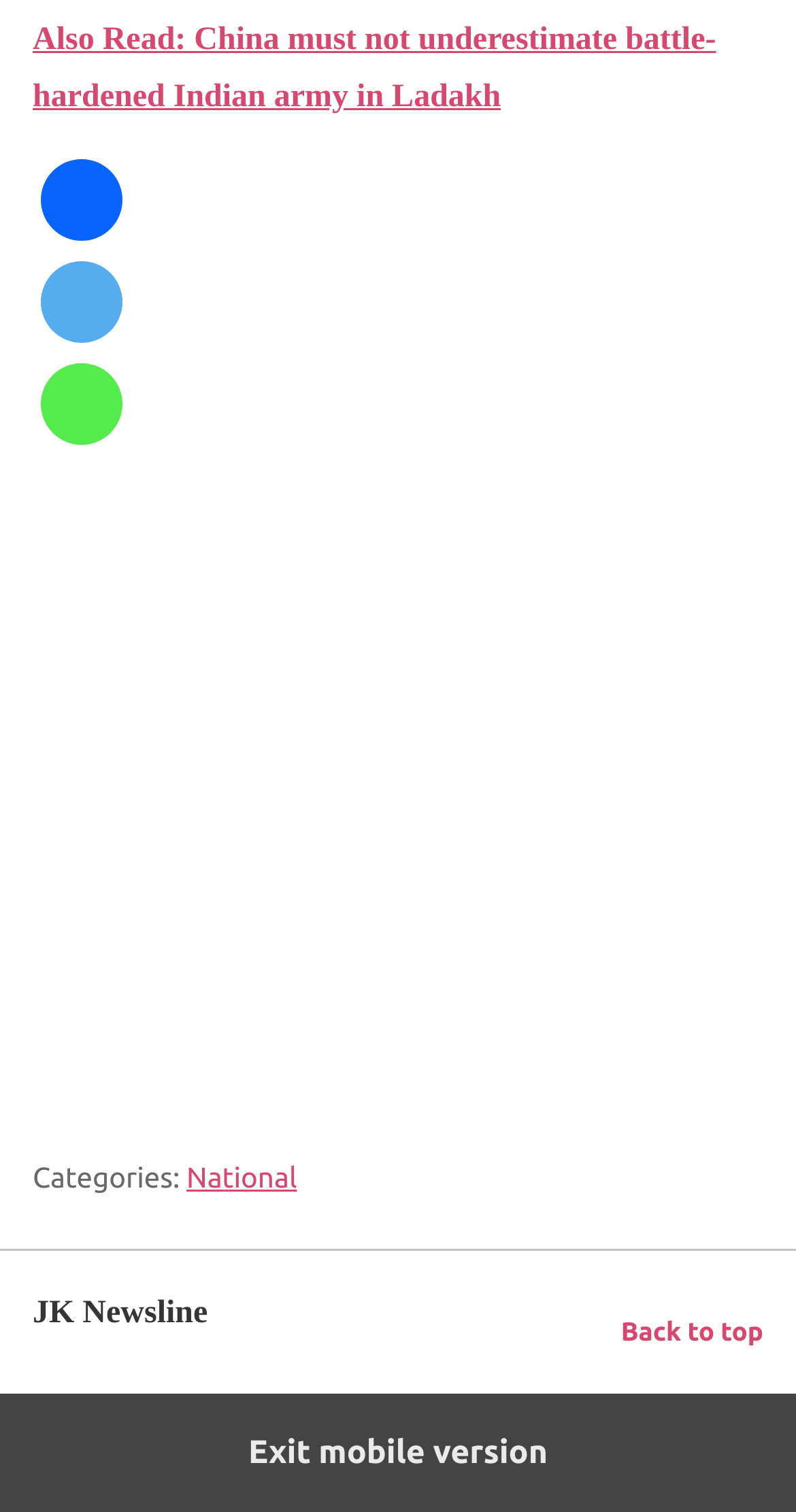Pinpoint the bounding box coordinates of the element you need to click to execute the following instruction: "View categories". The bounding box should be represented by four float numbers between 0 and 1, in the format [left, top, right, bottom].

[0.041, 0.767, 0.234, 0.789]